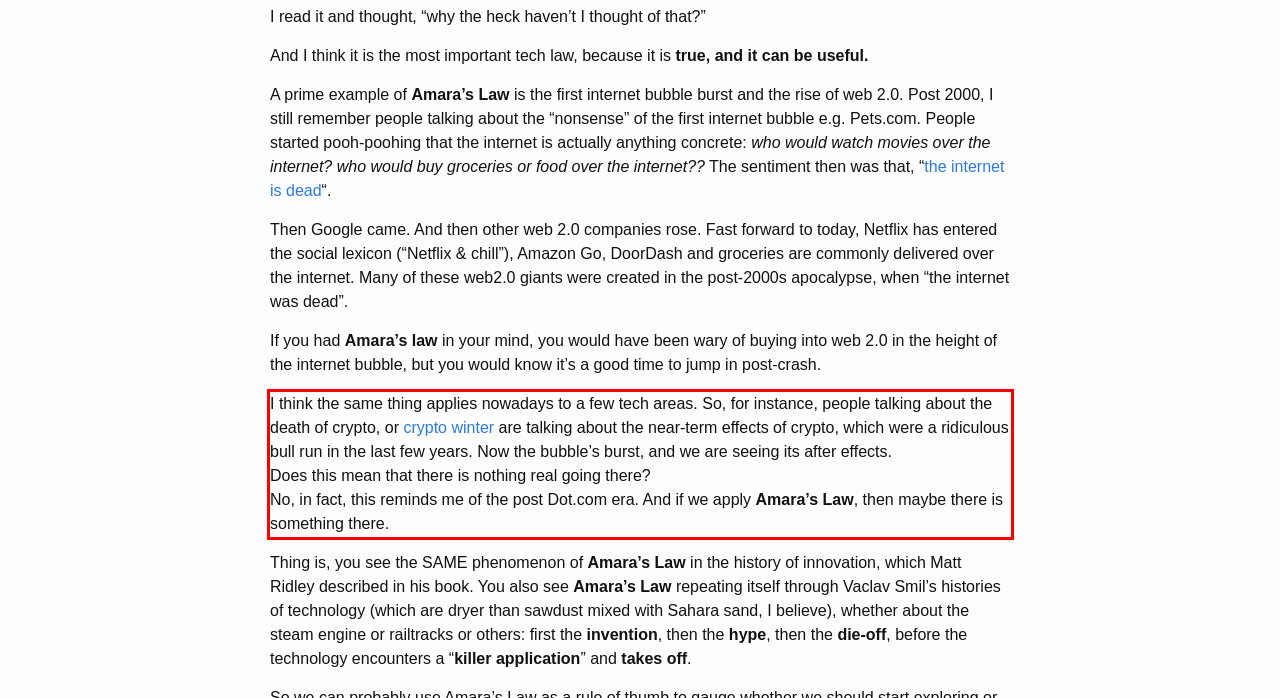Analyze the screenshot of a webpage where a red rectangle is bounding a UI element. Extract and generate the text content within this red bounding box.

I think the same thing applies nowadays to a few tech areas. So, for instance, people talking about the death of crypto, or crypto winter are talking about the near-term effects of crypto, which were a ridiculous bull run in the last few years. Now the bubble’s burst, and we are seeing its after effects. Does this mean that there is nothing real going there? No, in fact, this reminds me of the post Dot.com era. And if we apply Amara’s Law, then maybe there is something there.